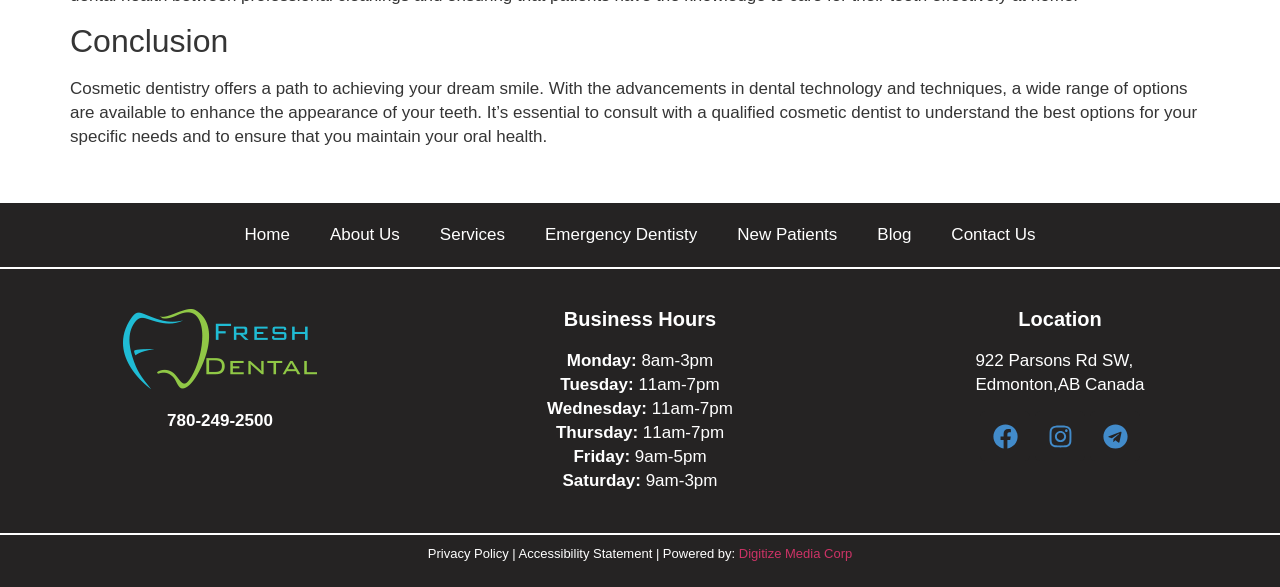Look at the image and write a detailed answer to the question: 
What is the address of the dentist?

I found the address by looking at the static text elements located at [0.762, 0.598, 0.885, 0.63] and [0.762, 0.639, 0.894, 0.671] which contain the street address '922 Parsons Rd SW' and the city and country 'Edmonton, AB Canada' respectively.